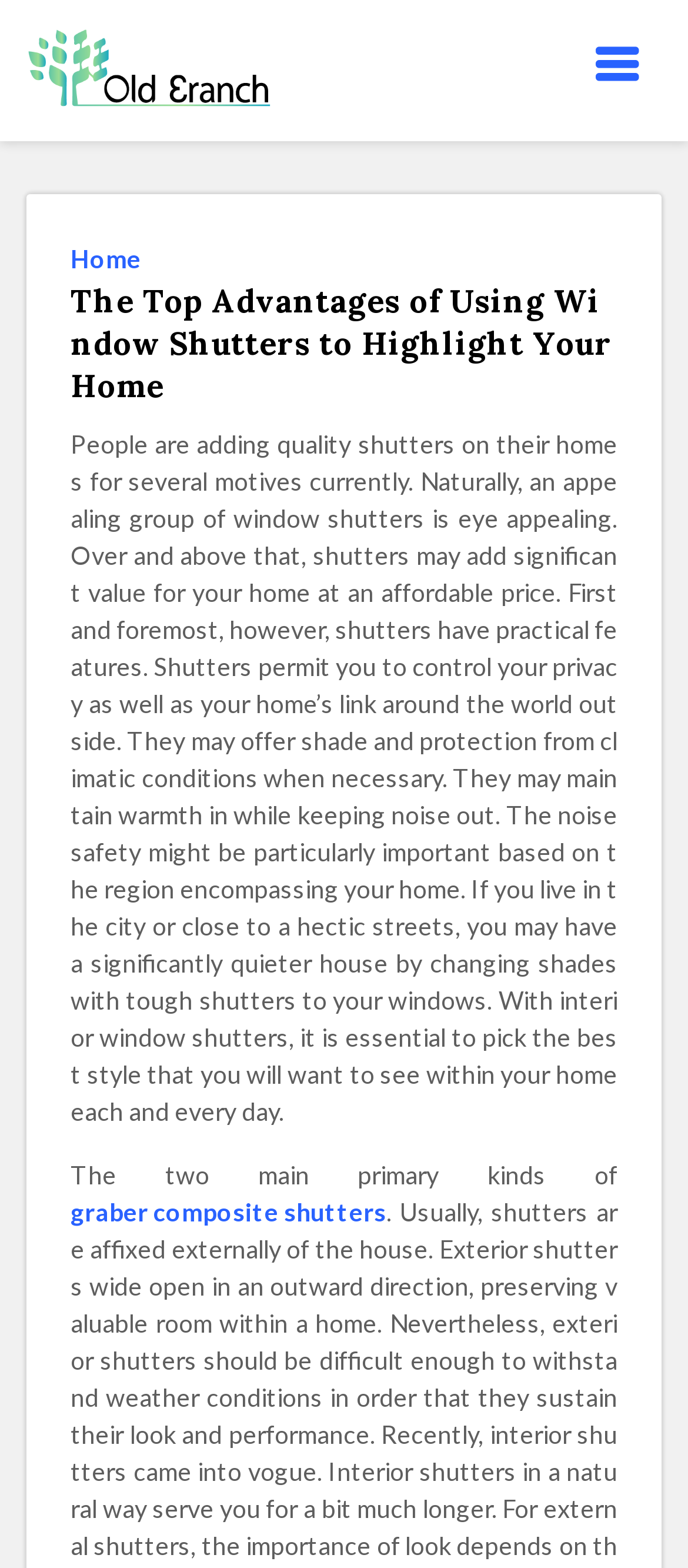Give a detailed account of the webpage's layout and content.

The webpage is about the advantages of using window shutters to highlight a home. At the top, there is a logo of "General Stories" with a link to the website, accompanied by a button with an icon on the right side. Below this, there is a navigation menu with a link to the "Home" page.

The main content of the webpage is a heading that repeats the title "The Top Advantages of Using Window Shutters to Highlight Your Home". Below the heading, there is a long paragraph of text that discusses the benefits of window shutters, including their ability to control privacy, provide shade and protection from the elements, and maintain warmth while keeping noise out. The text also mentions the importance of choosing the right style of shutters for one's home.

Further down, there is another paragraph of text that appears to continue the discussion of window shutters, mentioning the two main primary kinds of shutters. This paragraph includes a link to "graber composite shutters". Overall, the webpage has a simple layout with a focus on presenting informative text about the advantages of window shutters.